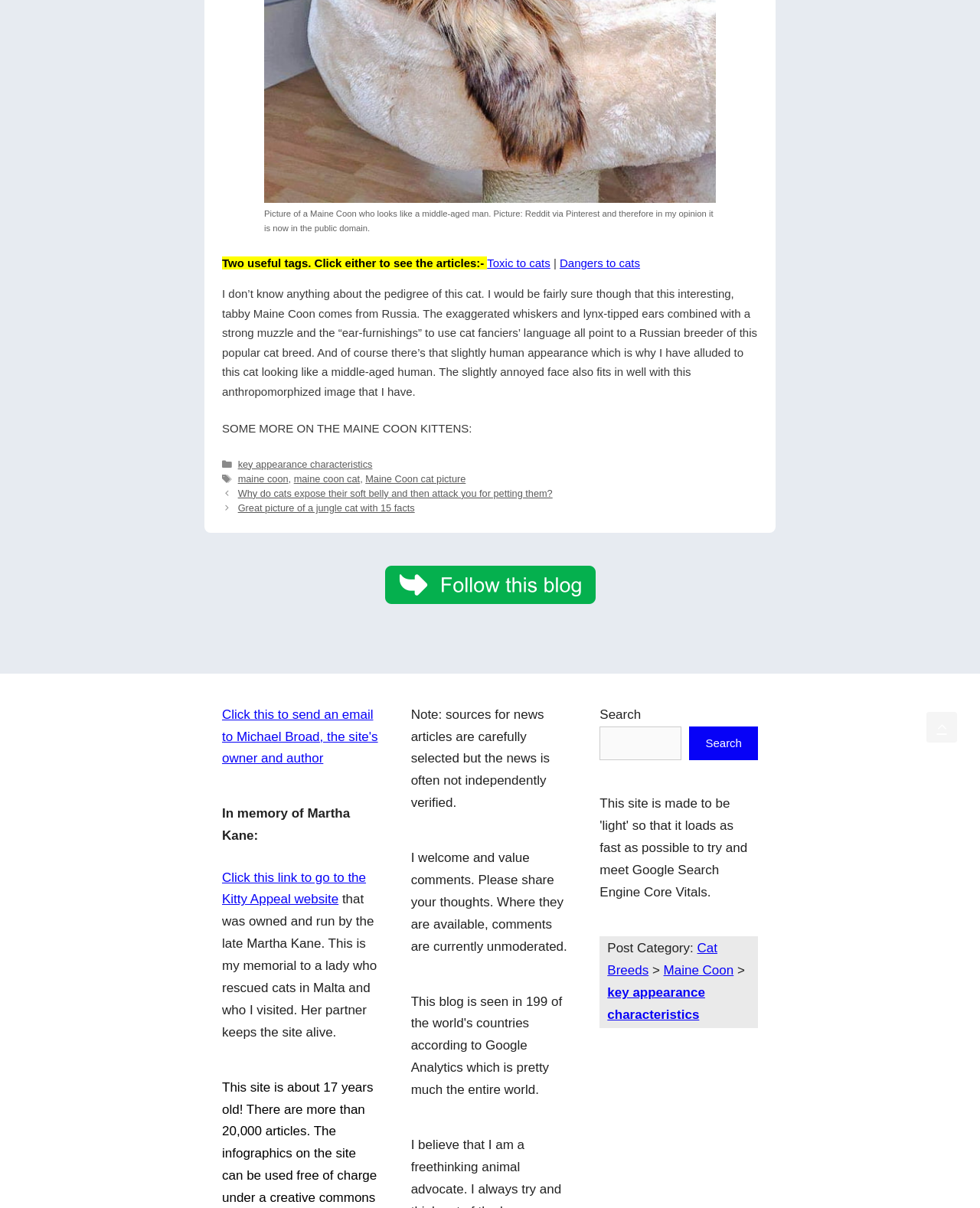Pinpoint the bounding box coordinates of the area that should be clicked to complete the following instruction: "Click the link to scroll back to top". The coordinates must be given as four float numbers between 0 and 1, i.e., [left, top, right, bottom].

[0.945, 0.589, 0.977, 0.615]